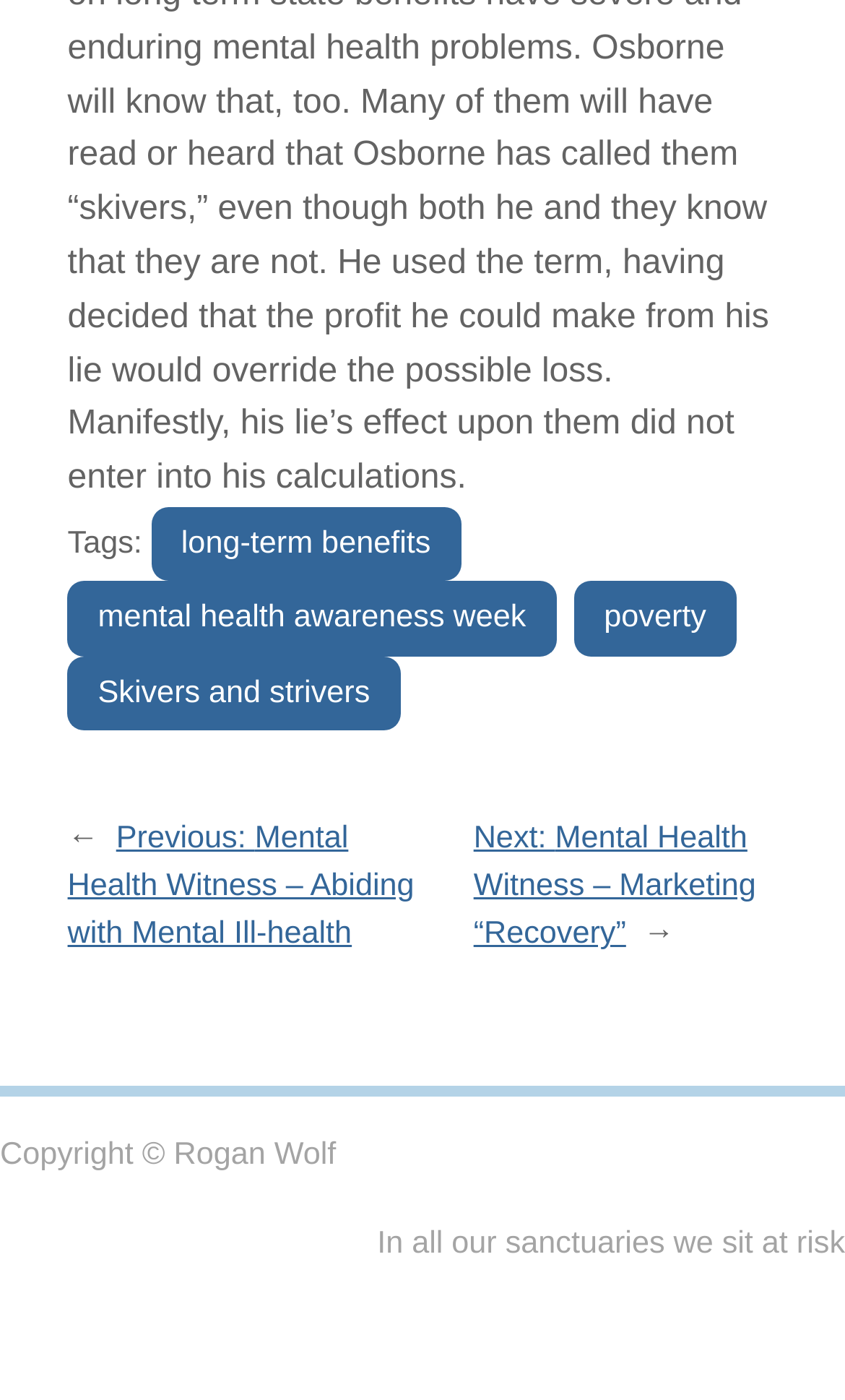How many links are there in the 'Posts' navigation?
Based on the image, provide your answer in one word or phrase.

2